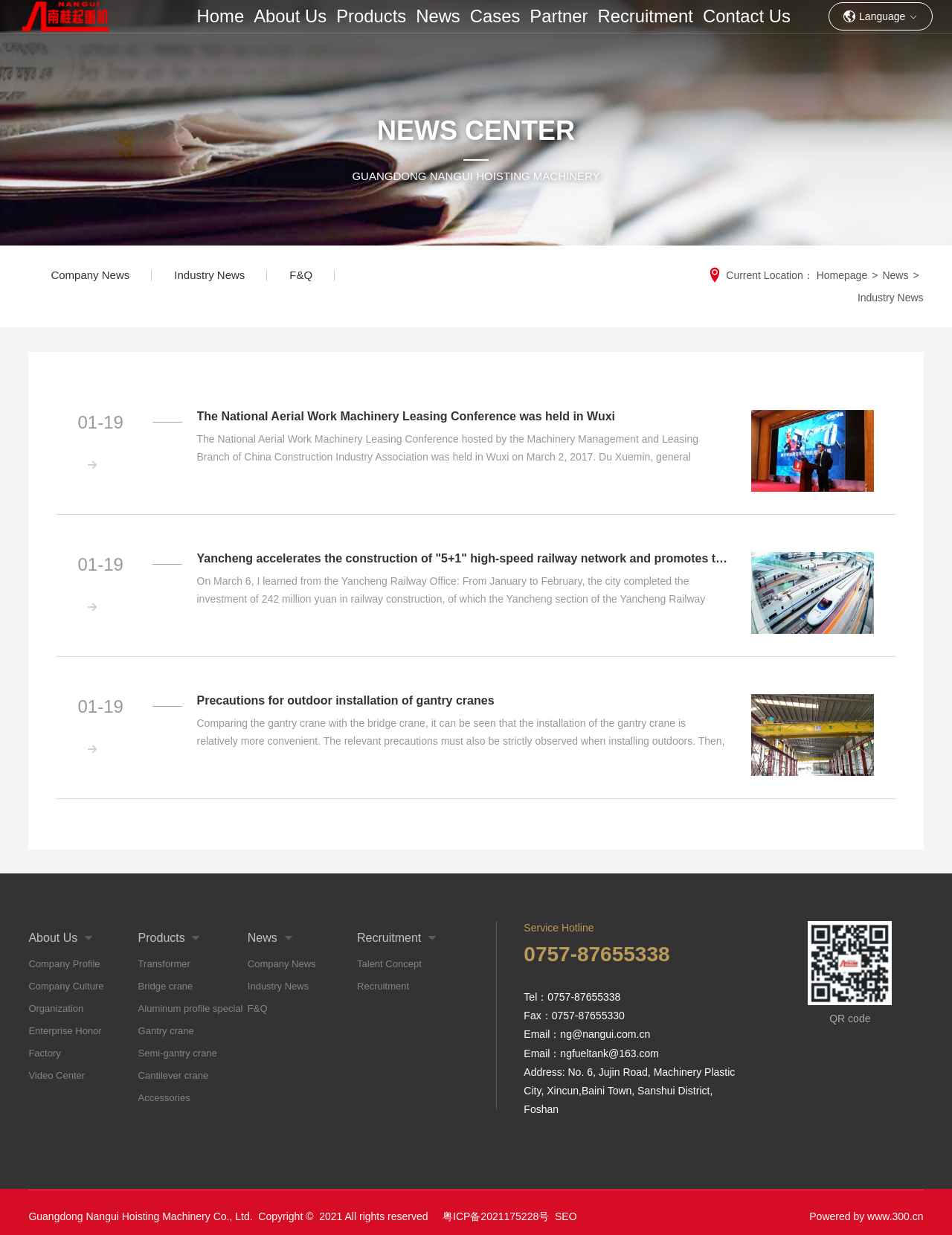Pinpoint the bounding box coordinates of the clickable area necessary to execute the following instruction: "Read the 'Industry News'". The coordinates should be given as four float numbers between 0 and 1, namely [left, top, right, bottom].

[0.488, 0.0, 0.531, 0.051]